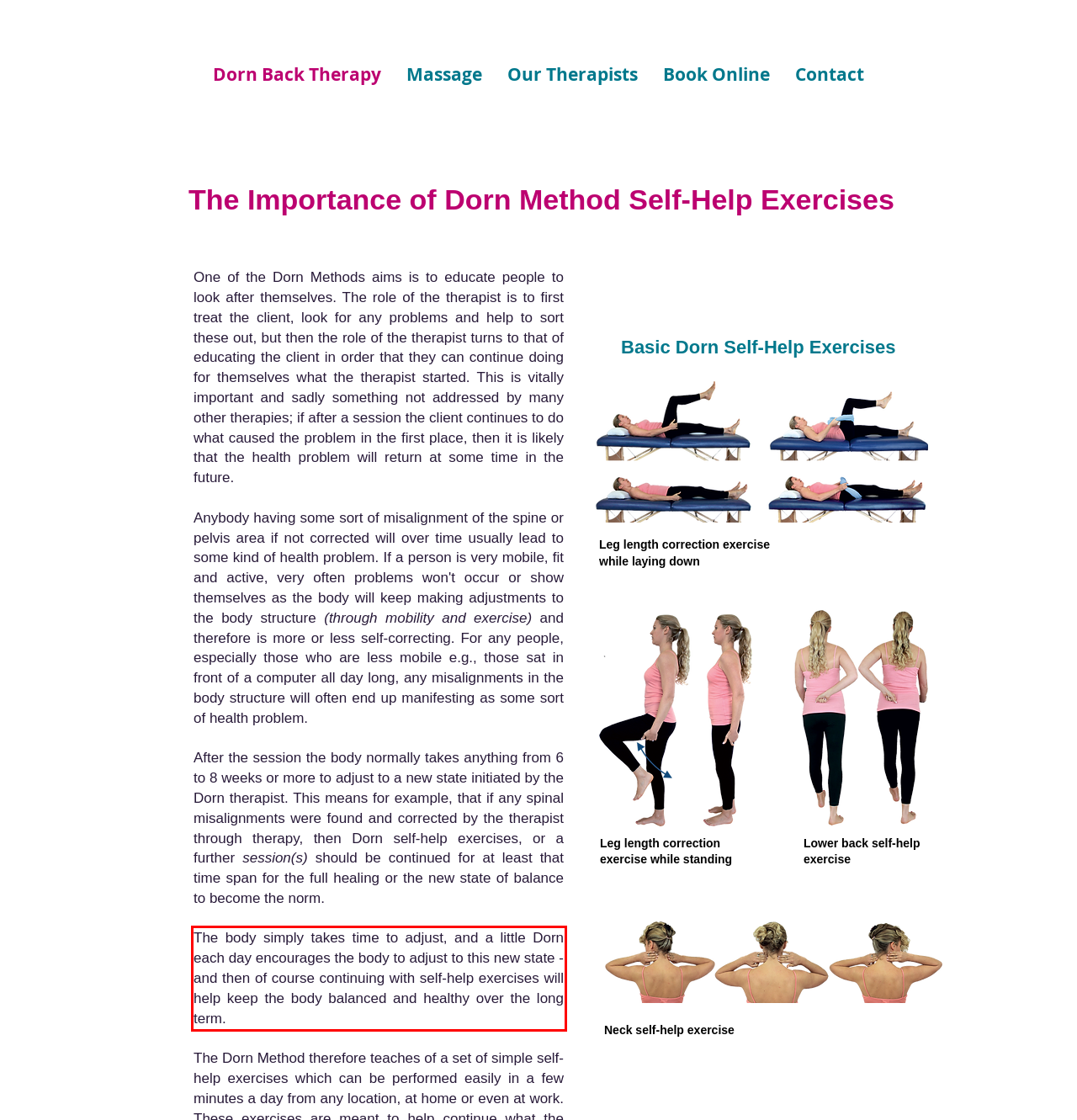You have a screenshot of a webpage where a UI element is enclosed in a red rectangle. Perform OCR to capture the text inside this red rectangle.

The body simply takes time to adjust, and a little Dorn each day encourages the body to adjust to this new state - and then of course continuing with self-help exercises will help keep the body balanced and healthy over the long term.